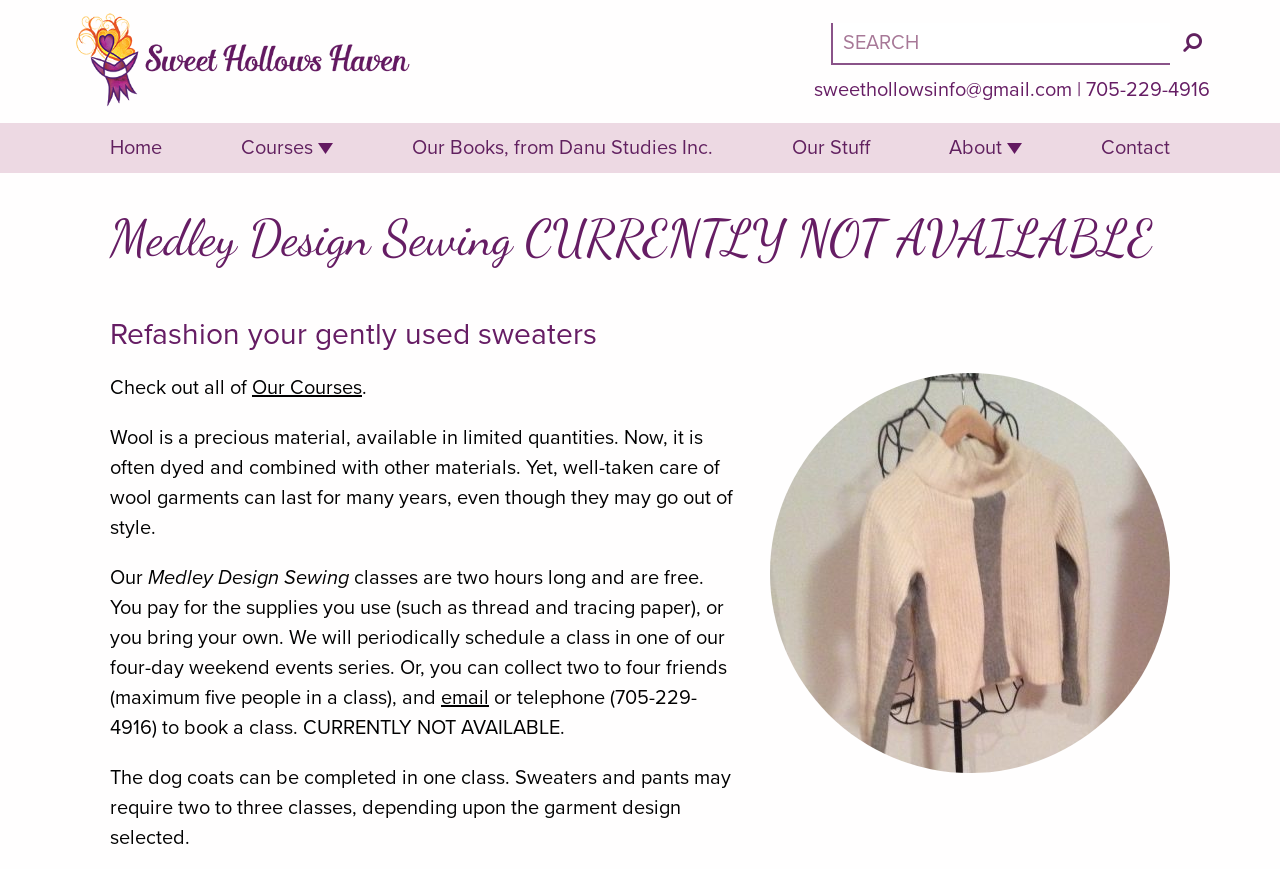What is the phone number provided on the webpage?
Answer the question using a single word or phrase, according to the image.

705-229-4916